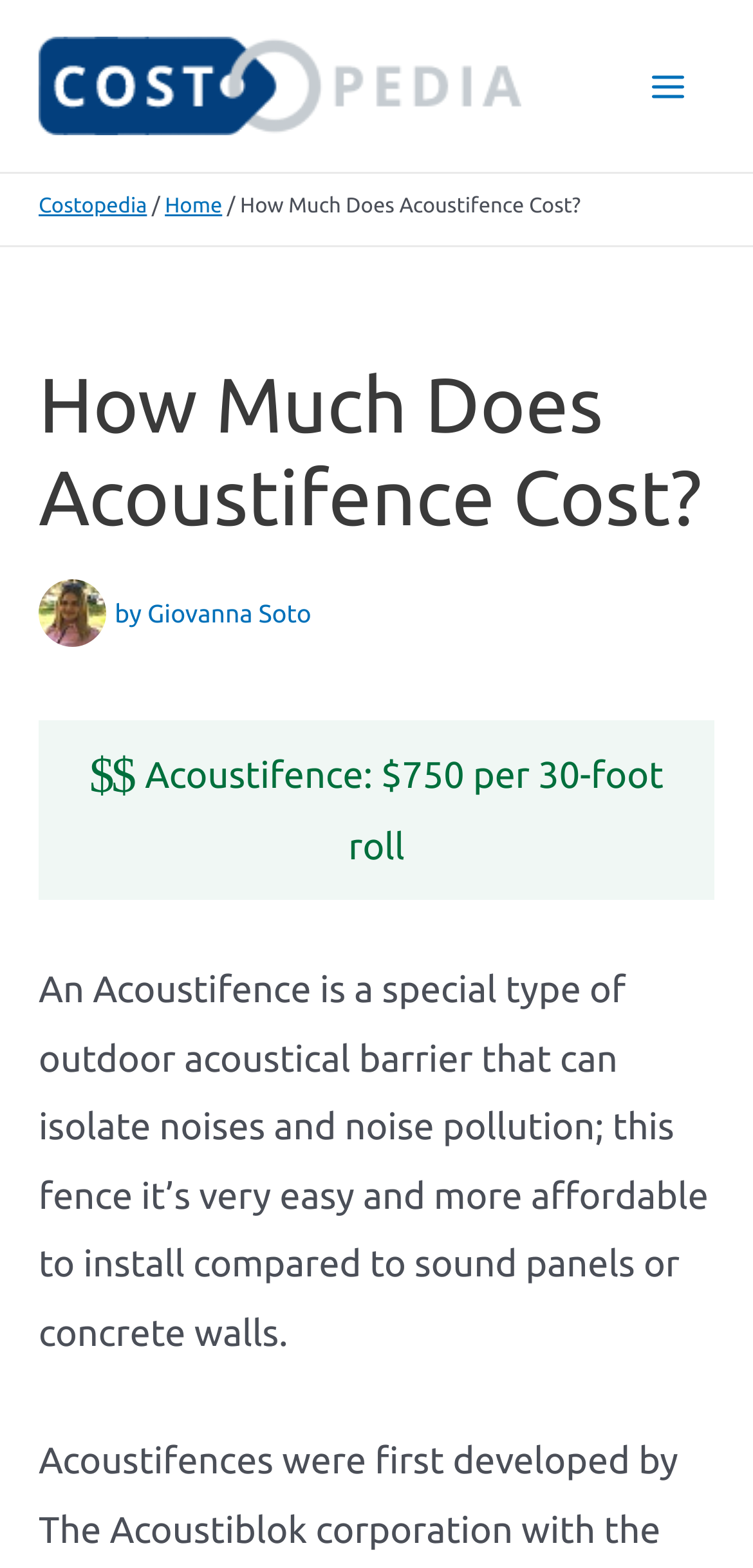Based on the element description Home, identify the bounding box of the UI element in the given webpage screenshot. The coordinates should be in the format (top-left x, top-left y, bottom-right x, bottom-right y) and must be between 0 and 1.

[0.219, 0.125, 0.295, 0.14]